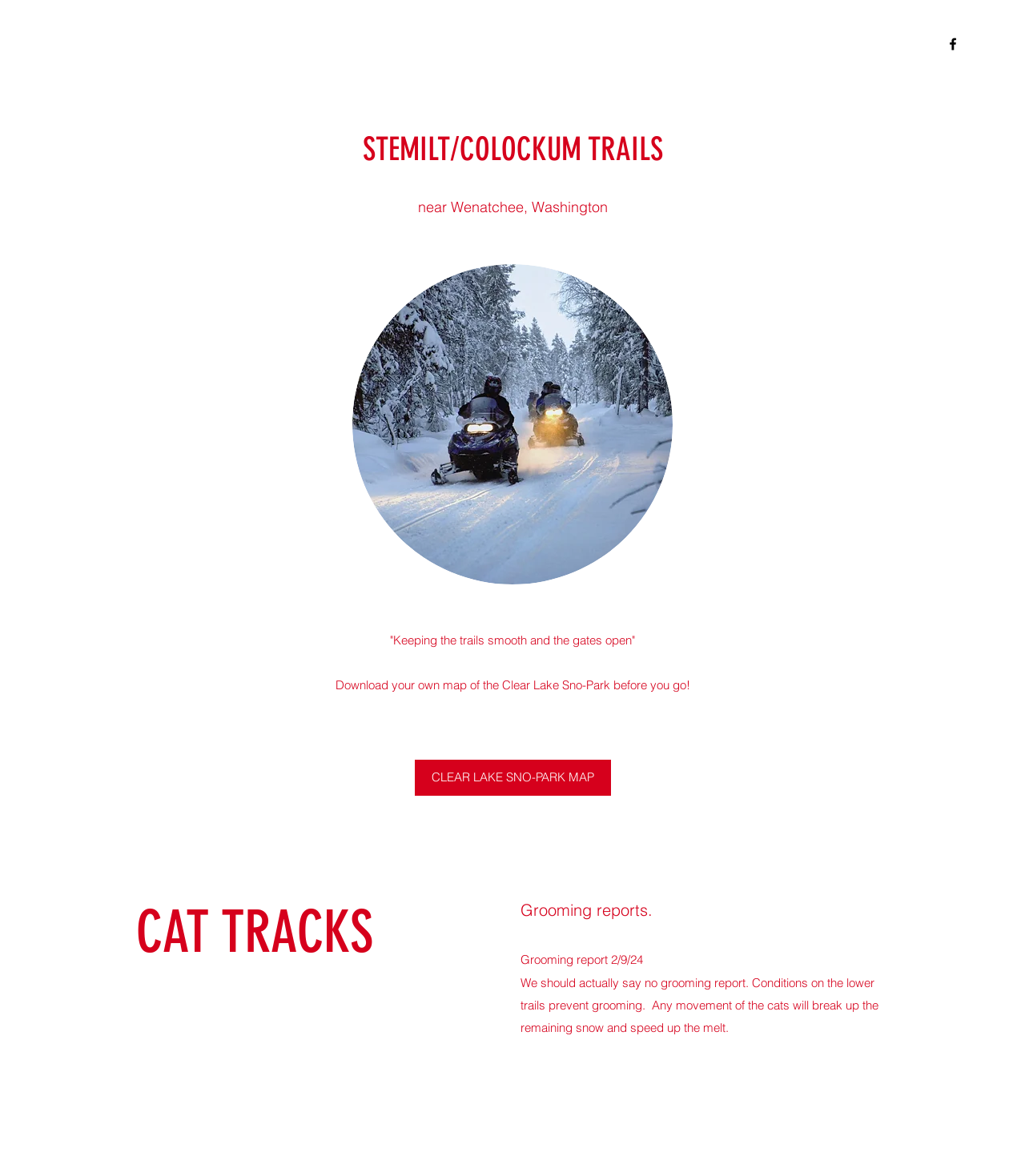Given the element description "CLEAR LAKE SNO-PARK MAP", identify the bounding box of the corresponding UI element.

[0.405, 0.646, 0.596, 0.677]